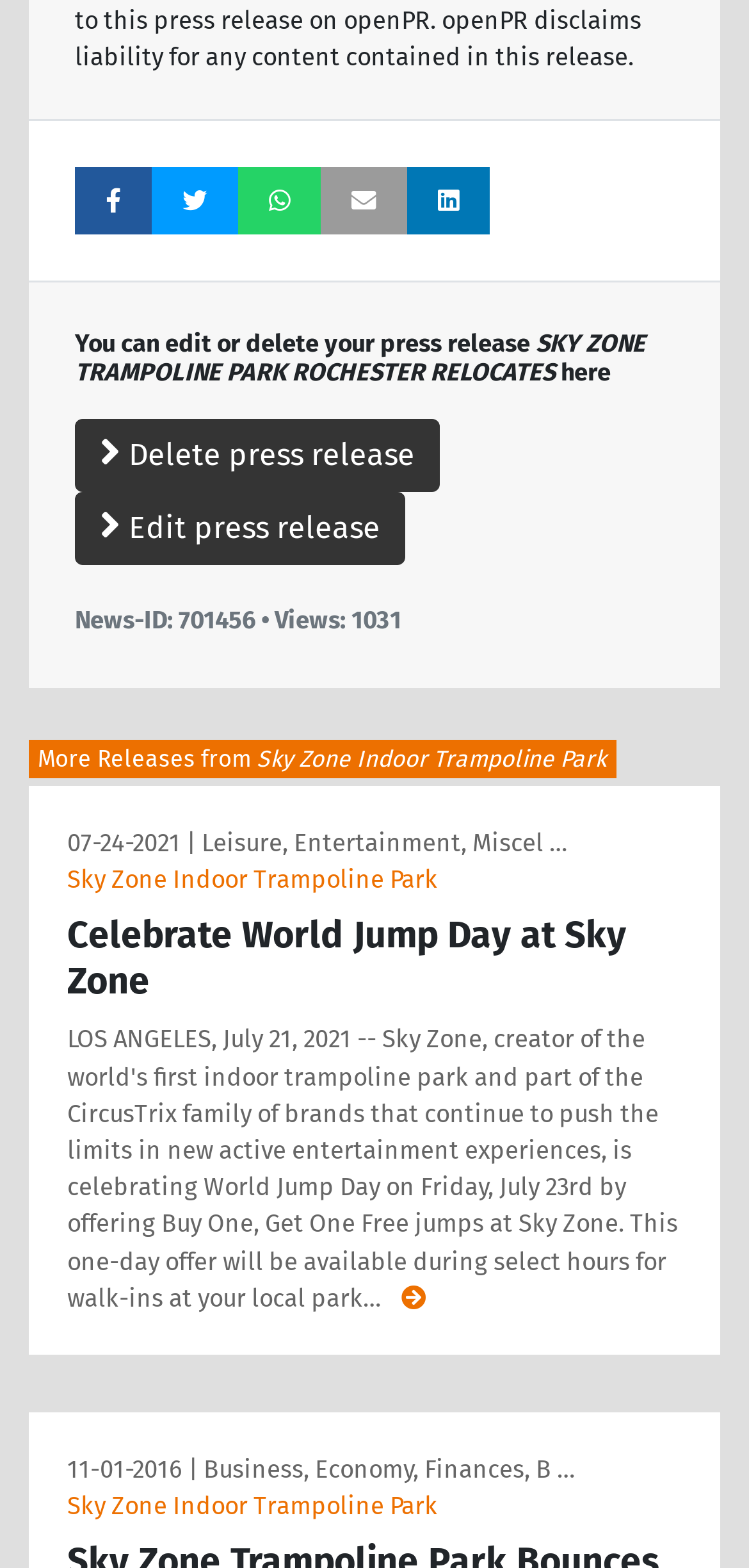What is the category of the press release 'Celebrate World Jump Day at Sky Zone'?
Could you answer the question in a detailed manner, providing as much information as possible?

I found the category of the press release 'Celebrate World Jump Day at Sky Zone' by looking at the link next to the date '07-24-2021', which is 'Leisure, Entertainment, Miscel …'.